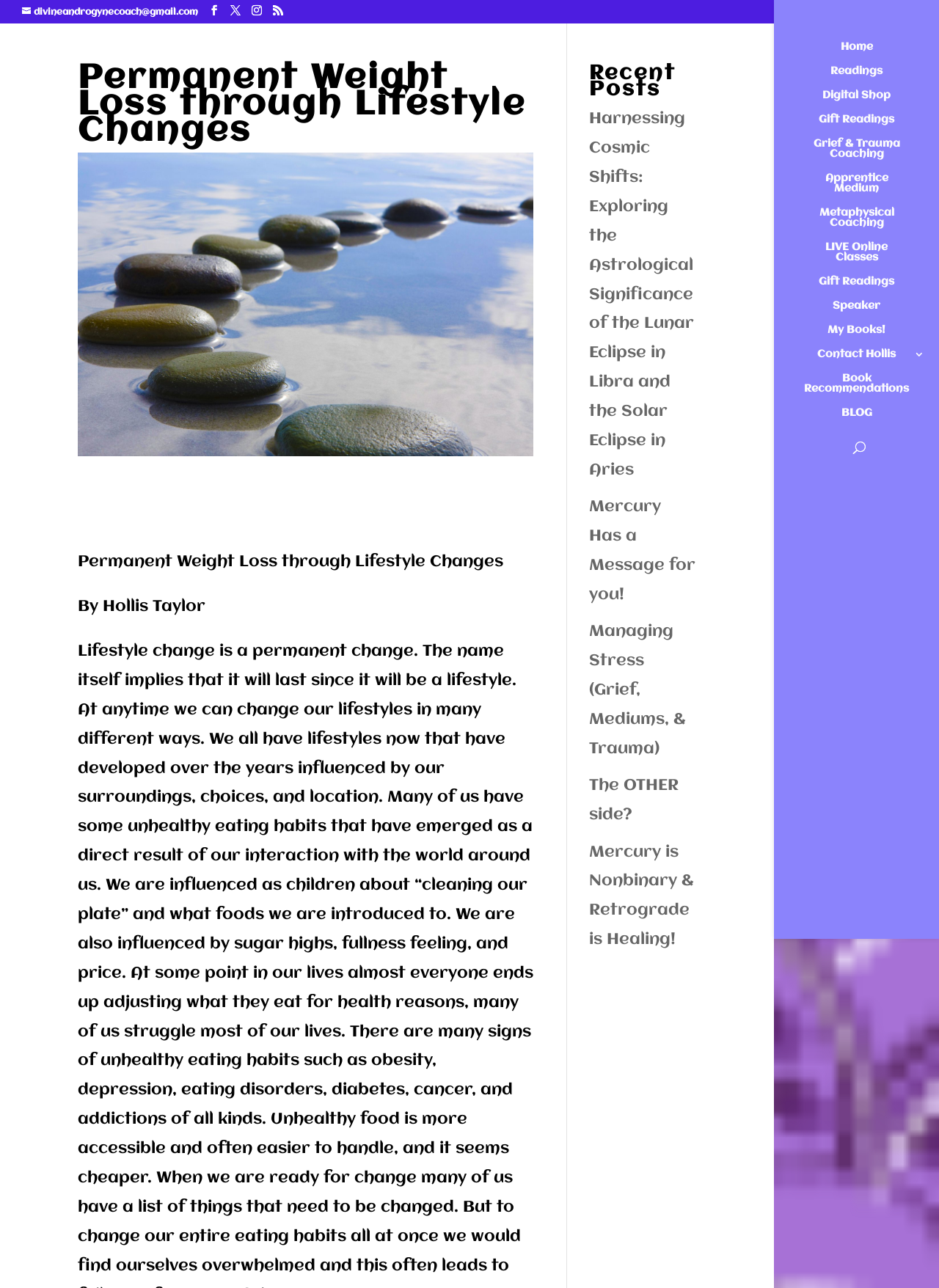What is the theme of the image below the heading?
Please elaborate on the answer to the question with detailed information.

The image below the heading 'Permanent Weight Loss through Lifestyle Changes' appears to be a graphical representation of steps, which may symbolize the journey towards weight loss and wellness.